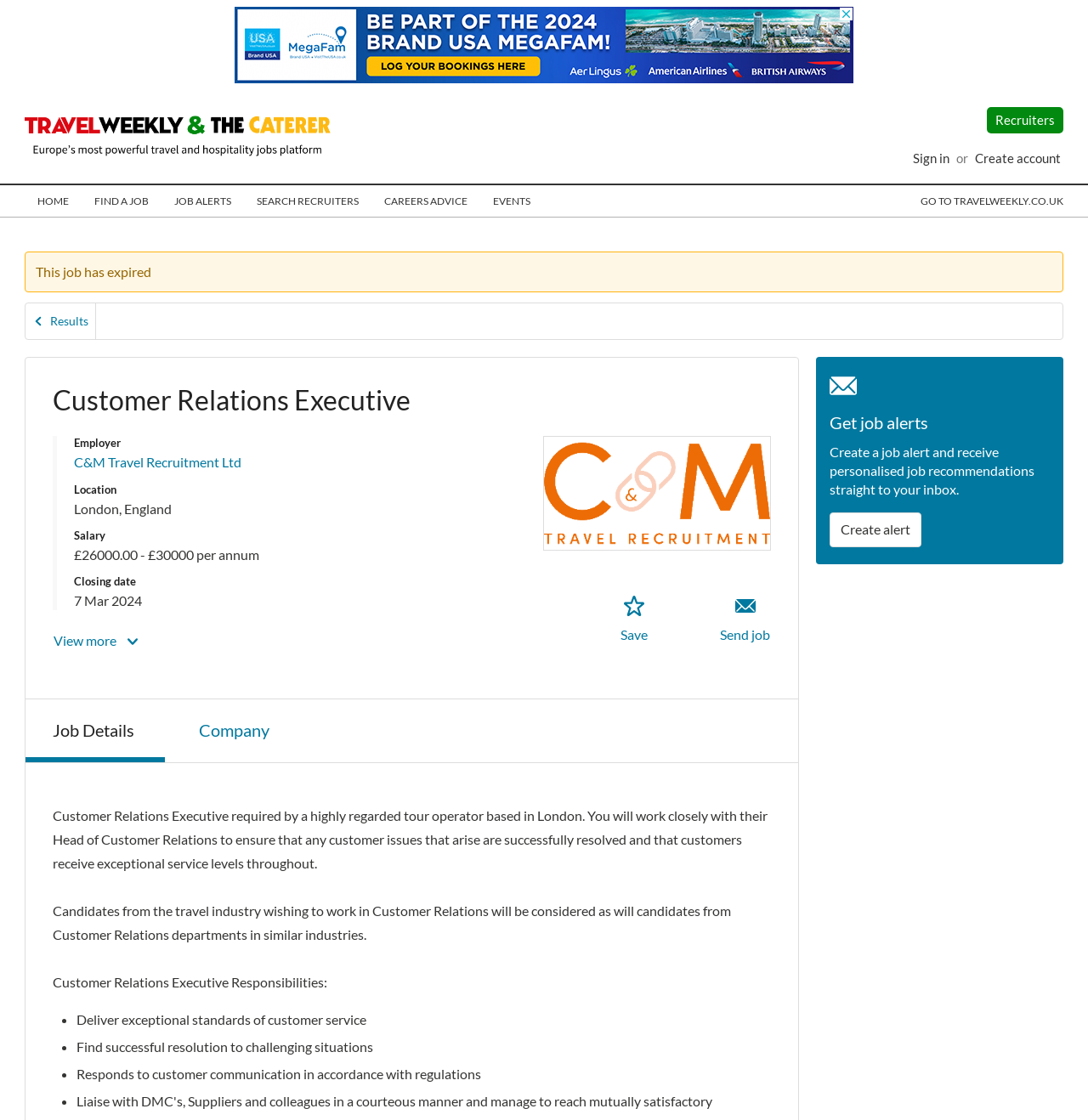Please specify the bounding box coordinates of the clickable region necessary for completing the following instruction: "View the video on post-extractivism". The coordinates must consist of four float numbers between 0 and 1, i.e., [left, top, right, bottom].

None